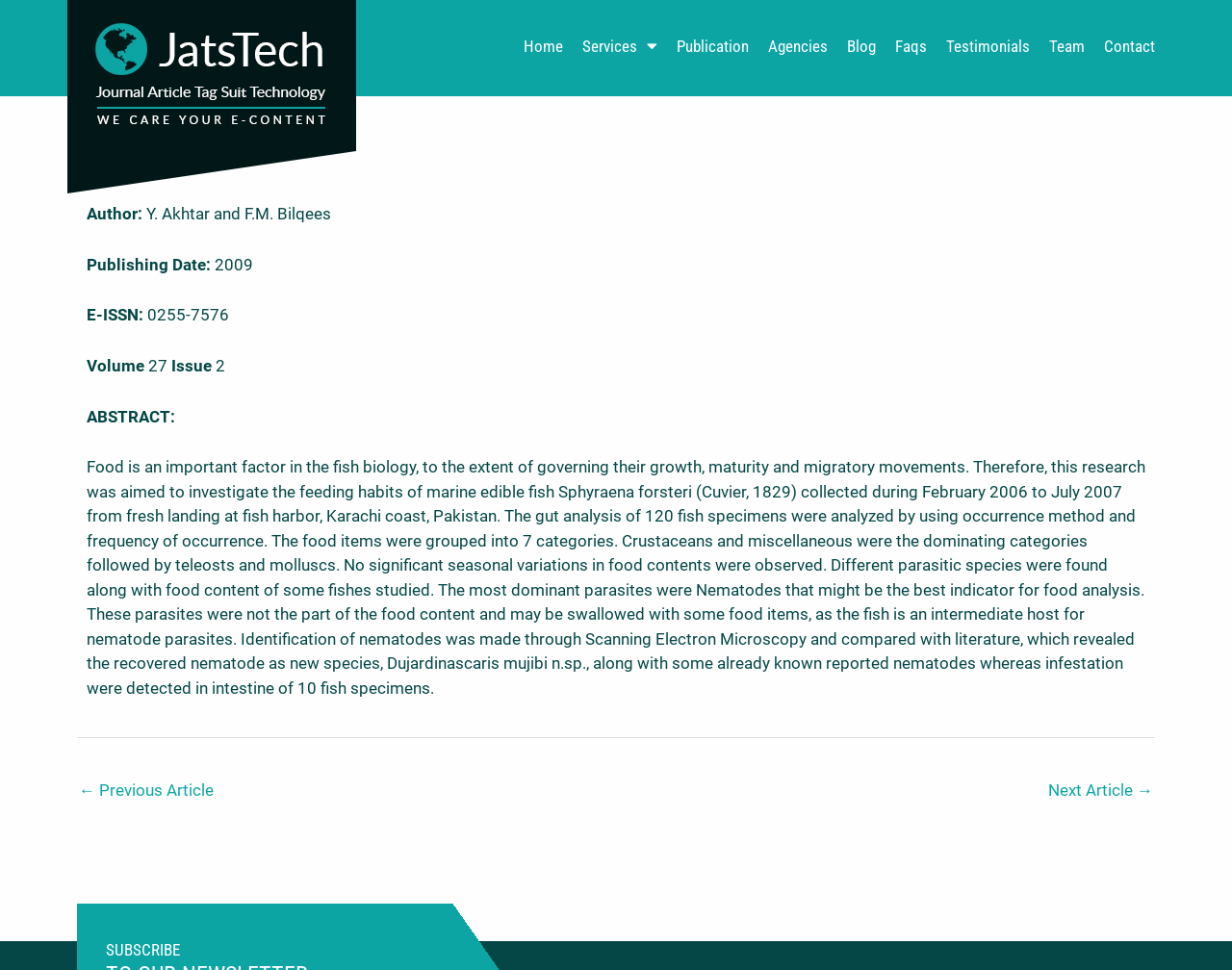Given the element description ← Previous Article, identify the bounding box coordinates for the UI element on the webpage screenshot. The format should be (top-left x, top-left y, bottom-right x, bottom-right y), with values between 0 and 1.

[0.064, 0.796, 0.173, 0.836]